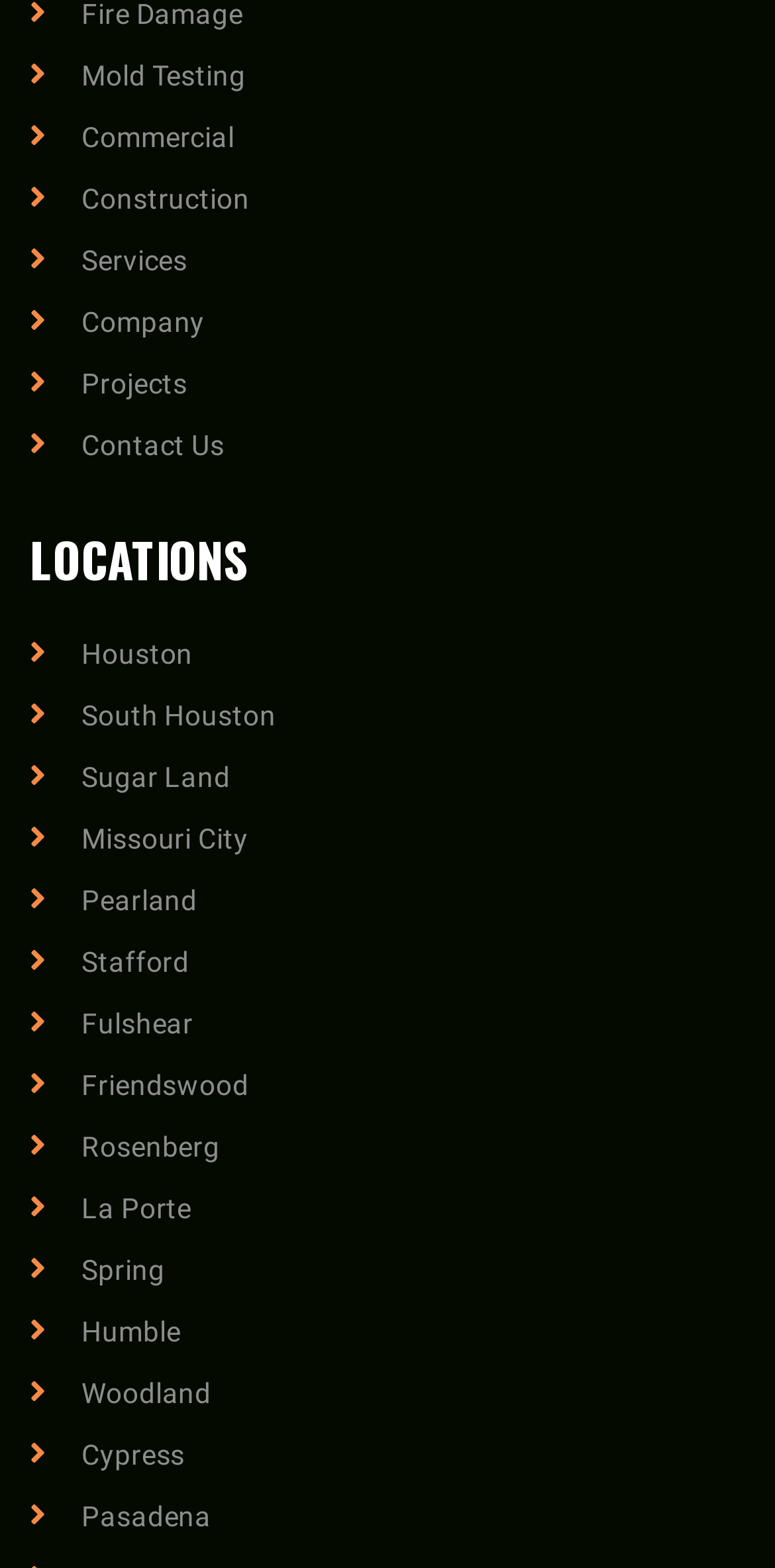Please specify the bounding box coordinates for the clickable region that will help you carry out the instruction: "Learn about the Company".

[0.038, 0.189, 0.962, 0.222]